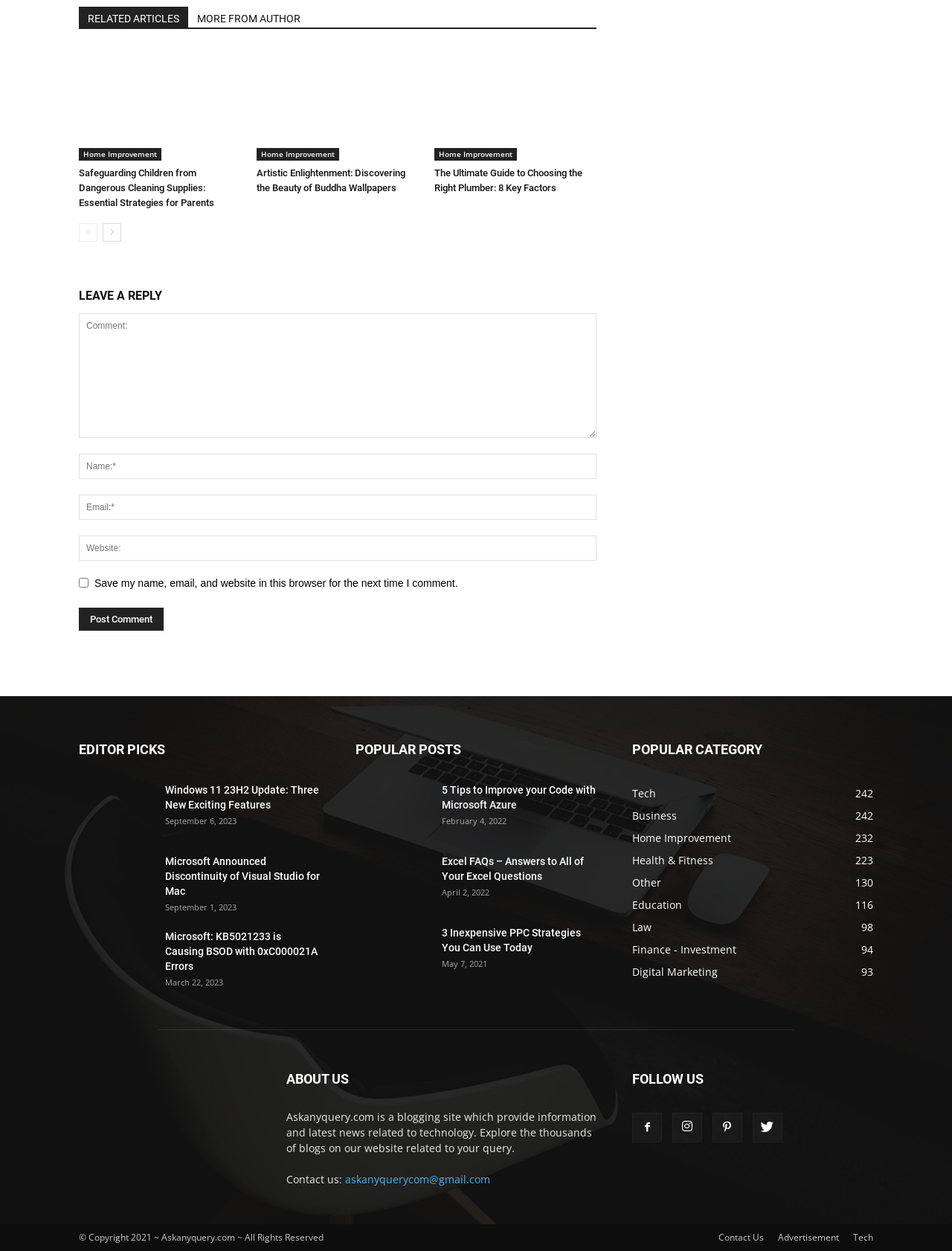Respond with a single word or phrase to the following question: What is the purpose of the textbox with the label 'Comment:'?

To leave a comment